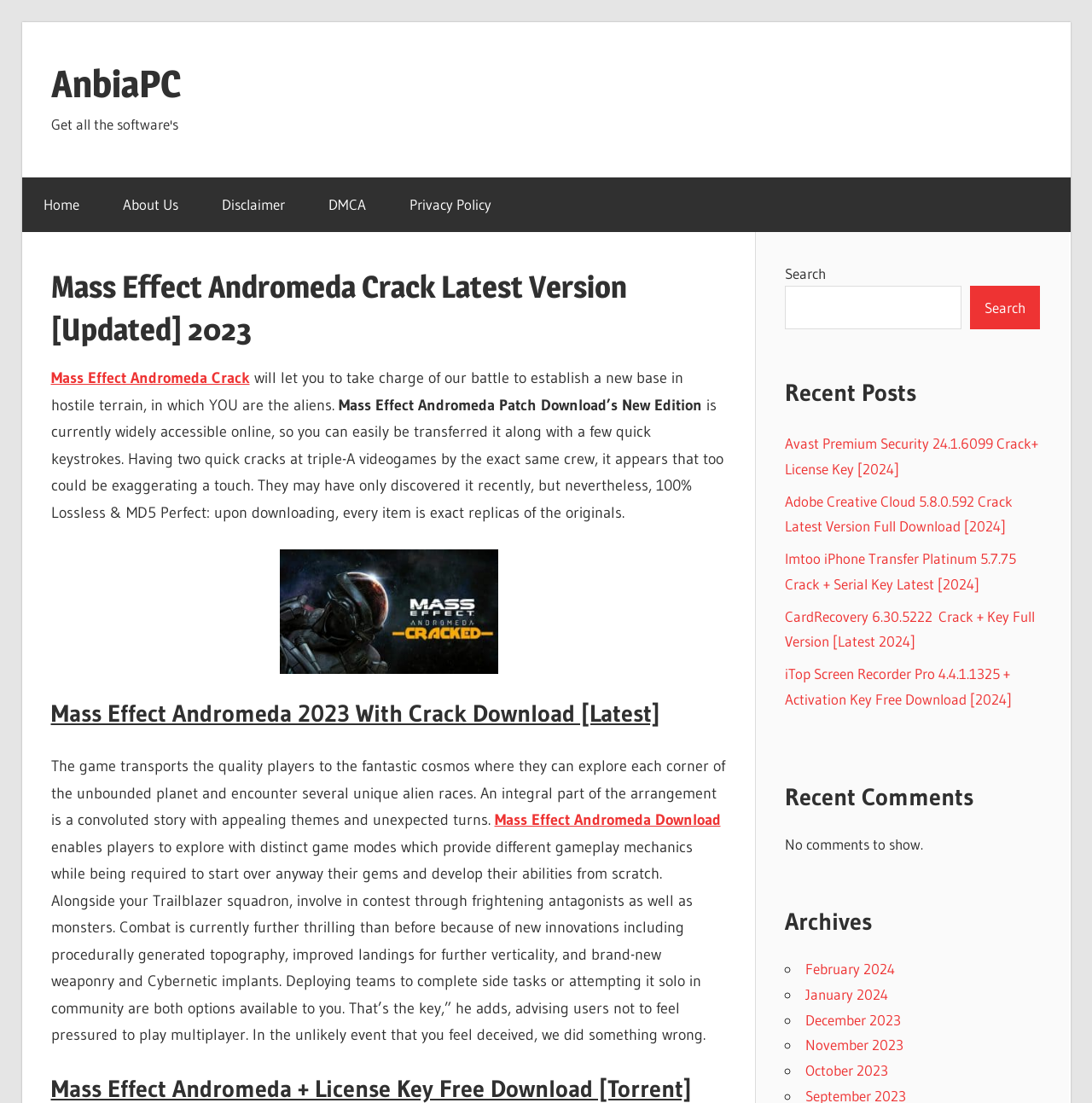Please find the bounding box coordinates of the clickable region needed to complete the following instruction: "Read the 'Recent Posts'". The bounding box coordinates must consist of four float numbers between 0 and 1, i.e., [left, top, right, bottom].

[0.719, 0.341, 0.953, 0.371]